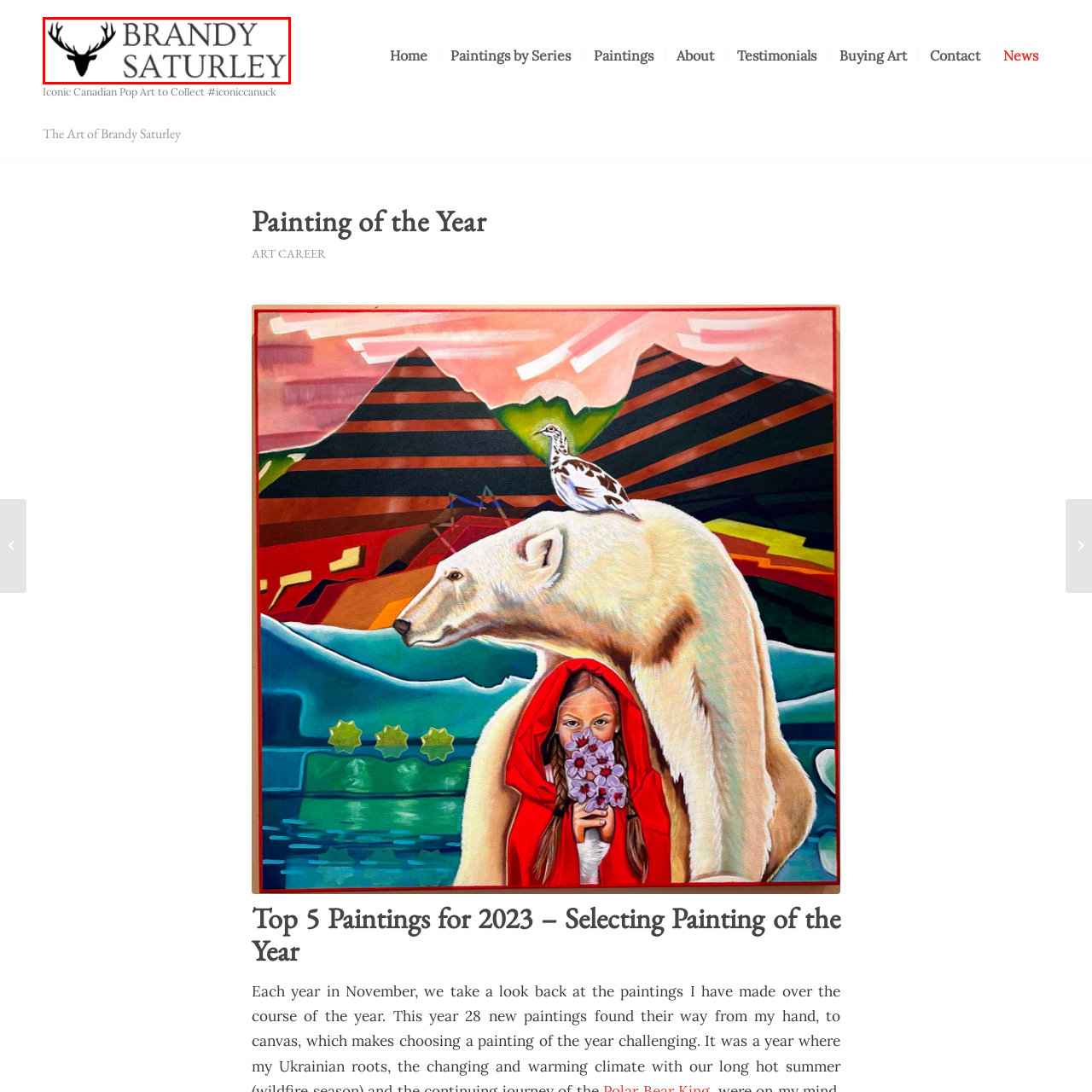What symbolizes the connection to nature in the logo?
Pay attention to the section of the image highlighted by the red bounding box and provide a comprehensive answer to the question.

According to the caption, the logo features a striking graphic of a deer's head with antlers, which symbolizes the connection to nature that often permeates Saturley's work.